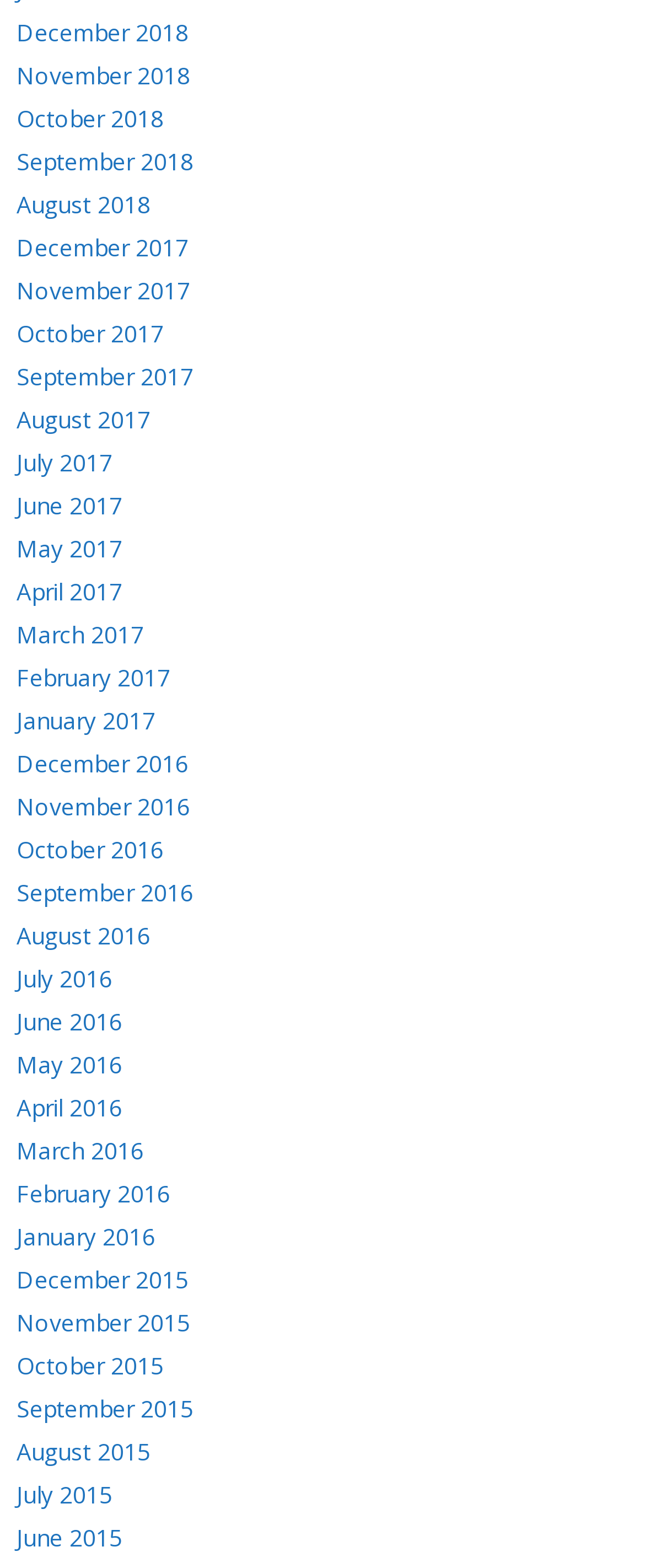What is the position of the link 'June 2017'?
Answer the question using a single word or phrase, according to the image.

Above 'July 2017'